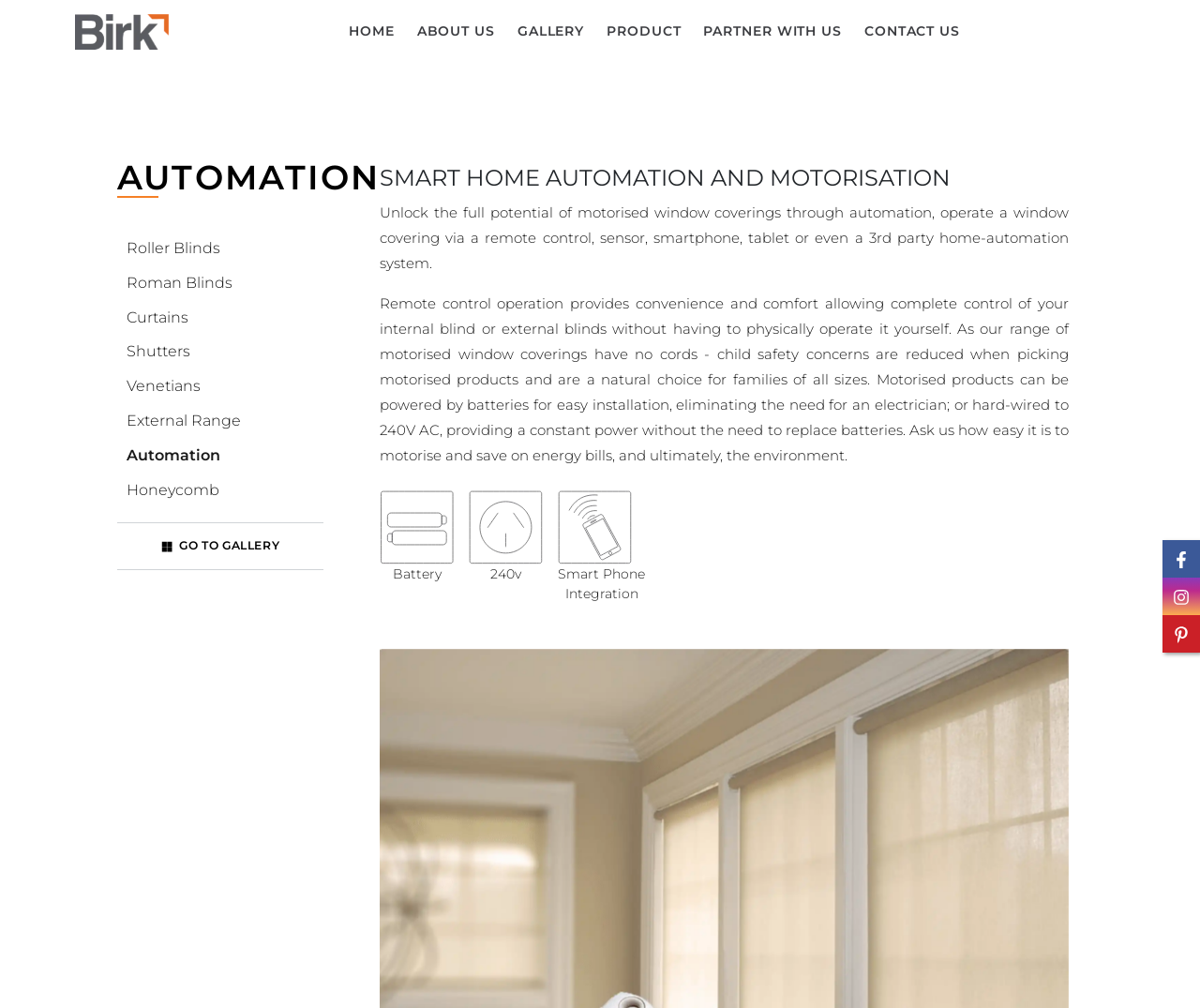Please specify the bounding box coordinates of the clickable region to carry out the following instruction: "Click the Facebook link". The coordinates should be four float numbers between 0 and 1, in the format [left, top, right, bottom].

[0.969, 0.536, 1.0, 0.573]